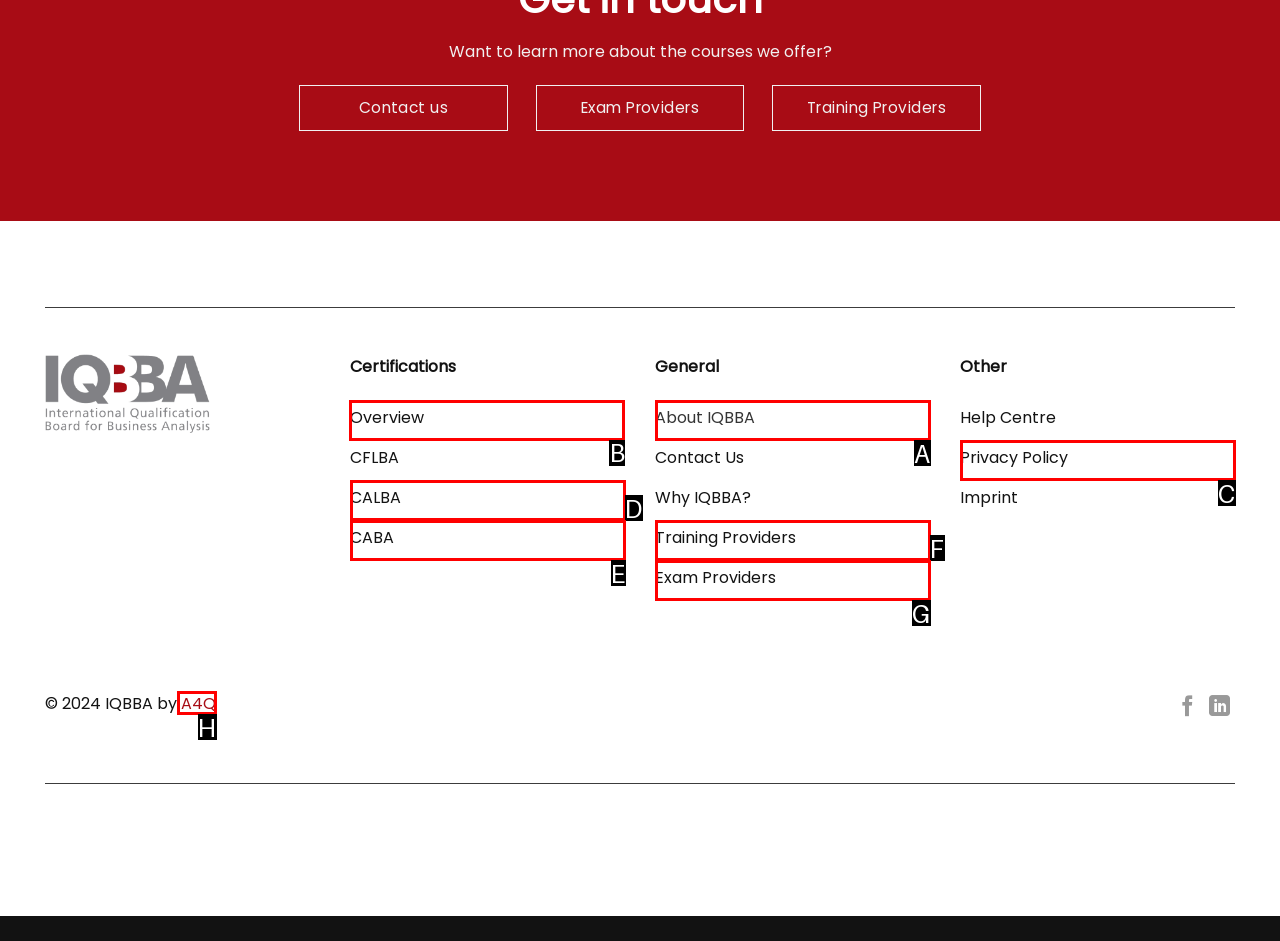Identify the correct UI element to click for the following task: View certifications overview Choose the option's letter based on the given choices.

B